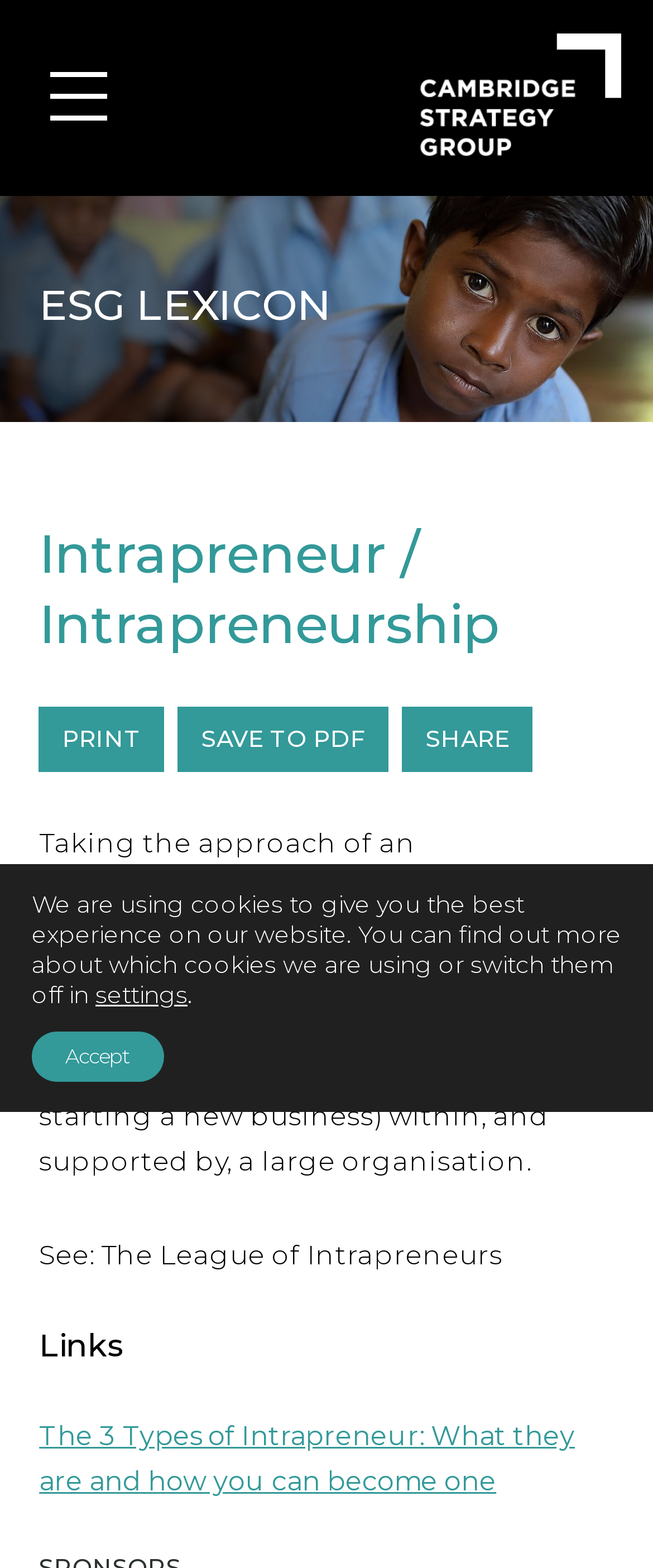How many headings are there in the webpage?
Answer the question with a single word or phrase derived from the image.

3